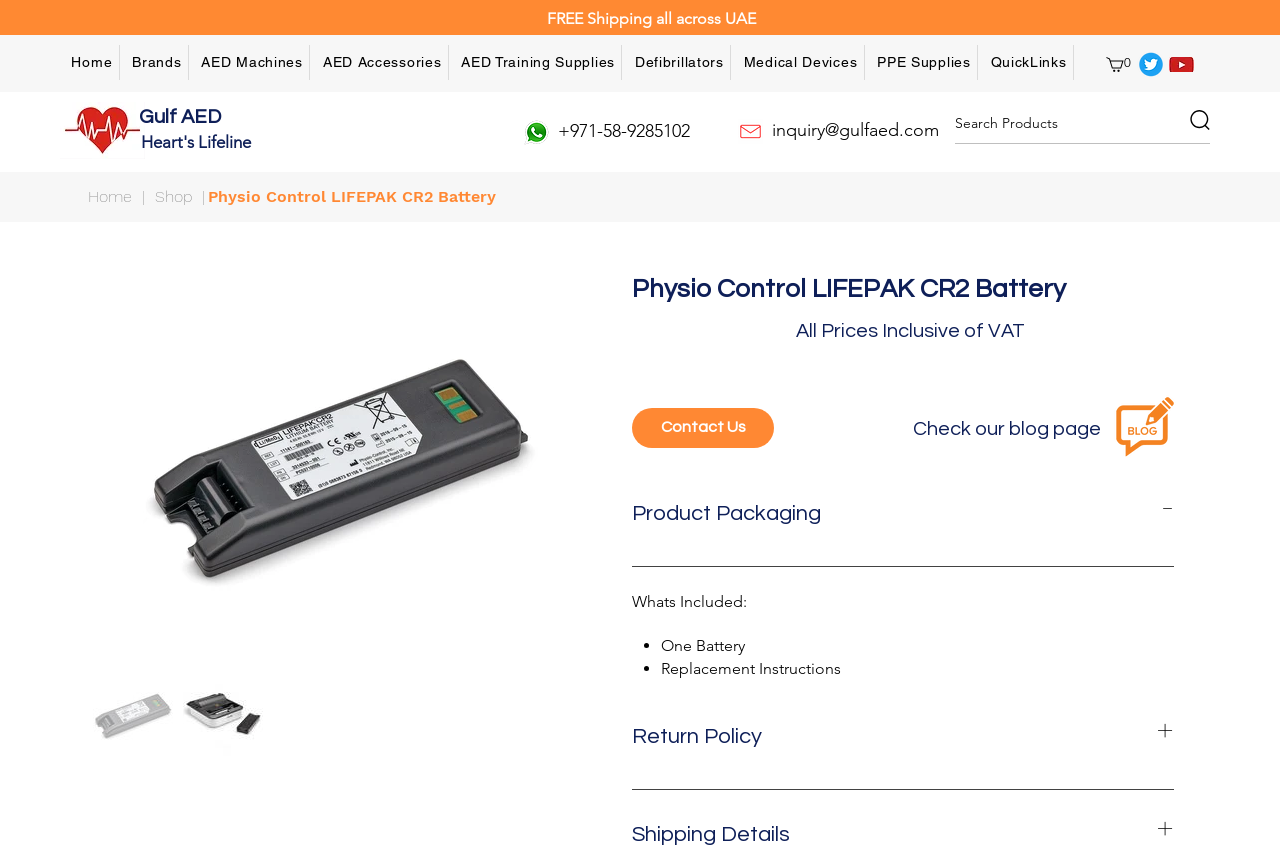Please locate the bounding box coordinates of the element that should be clicked to achieve the given instruction: "Click on the 'Home' link".

[0.051, 0.052, 0.094, 0.093]